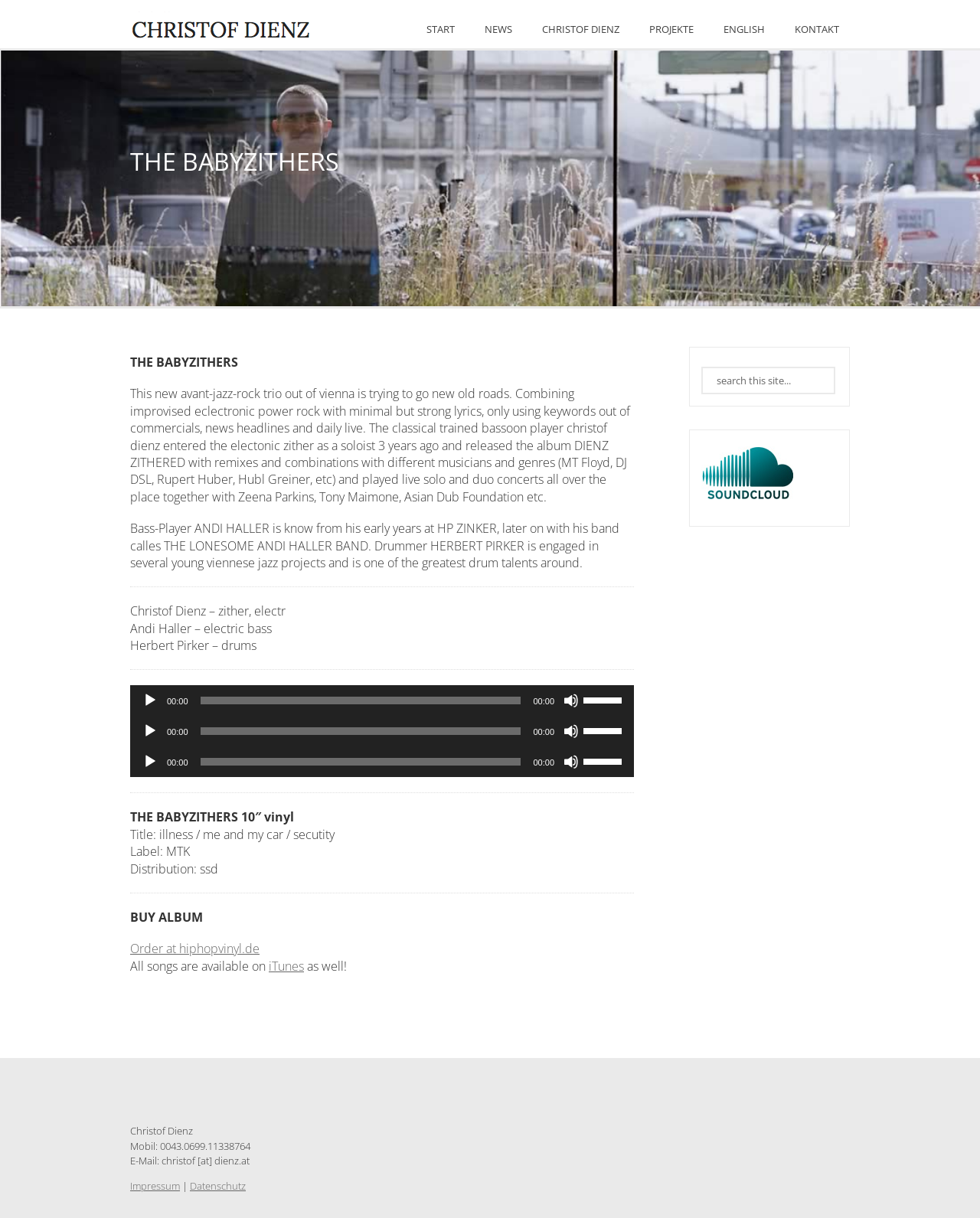What is the label of the 10″ vinyl?
Provide a thorough and detailed answer to the question.

I found the label of the 10″ vinyl by looking at the static text element on the webpage, which says 'Label: MTK'.